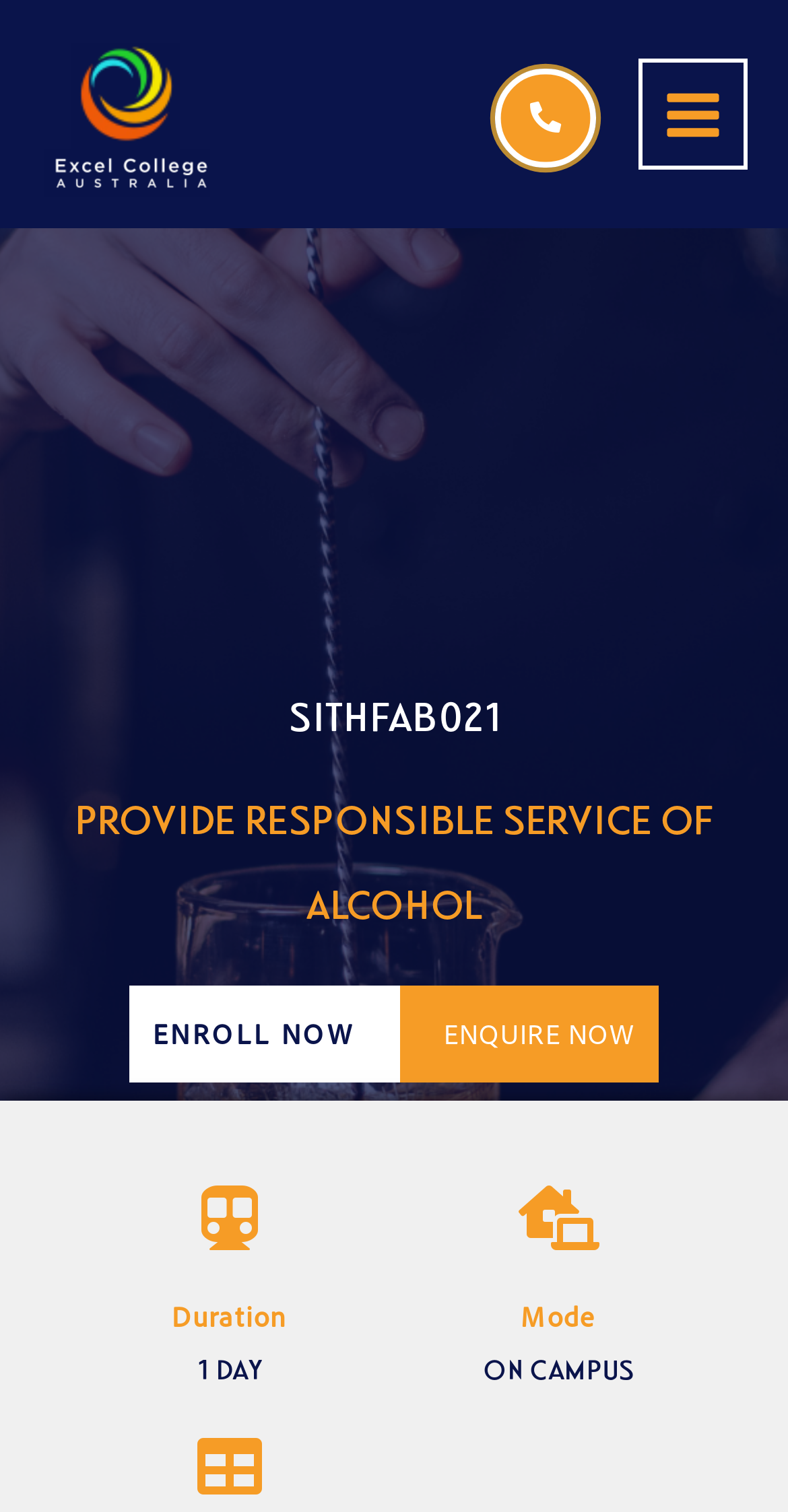Give a detailed account of the webpage, highlighting key information.

The webpage is about a course, SITHFAB021, which focuses on providing responsible service of alcohol, offered by Excel College Australia. 

At the top left of the page, there is a link. On the right side of the page, there is a complementary section that contains a link. 

Below the complementary section, there is a main menu button with an image on its right side. 

The course title, "SITHFAB021", and its description, "Provide responsible service of alcohol", are displayed prominently in headings, taking up most of the width of the page. 

Underneath the course title, there are two call-to-action links, "ENROLL NOW" and "ENQUIRE NOW", placed side by side. 

Further down, there are two sections, "Duration" and "Mode", which provide information about the course. The "Duration" section indicates that the course is 1 day long, and the "Mode" section specifies that it is an "On Campus" course.